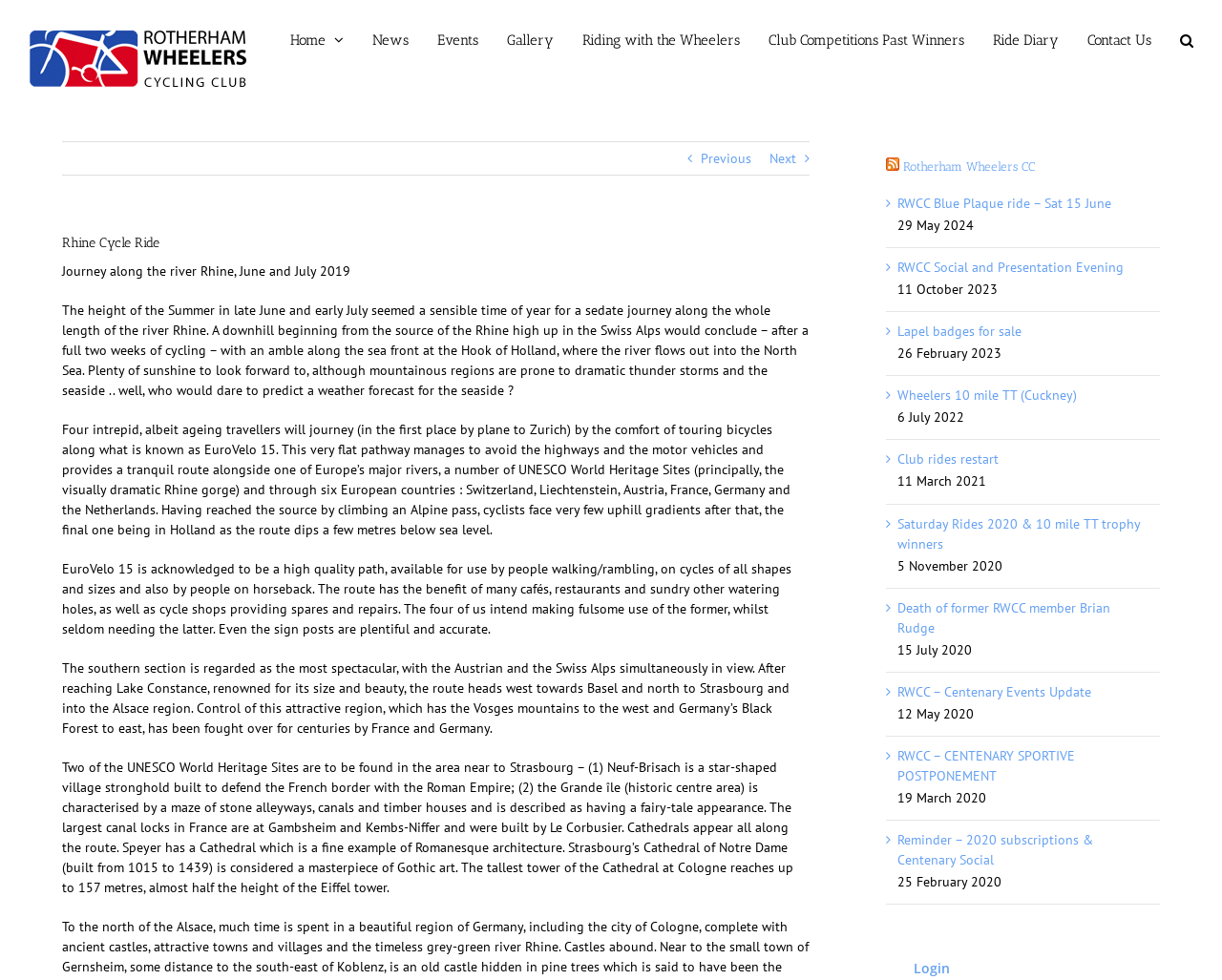Find the bounding box coordinates of the element you need to click on to perform this action: 'Click the 'RWCC Blue Plaque ride – Sat 15 June' link'. The coordinates should be represented by four float values between 0 and 1, in the format [left, top, right, bottom].

[0.734, 0.198, 0.909, 0.216]